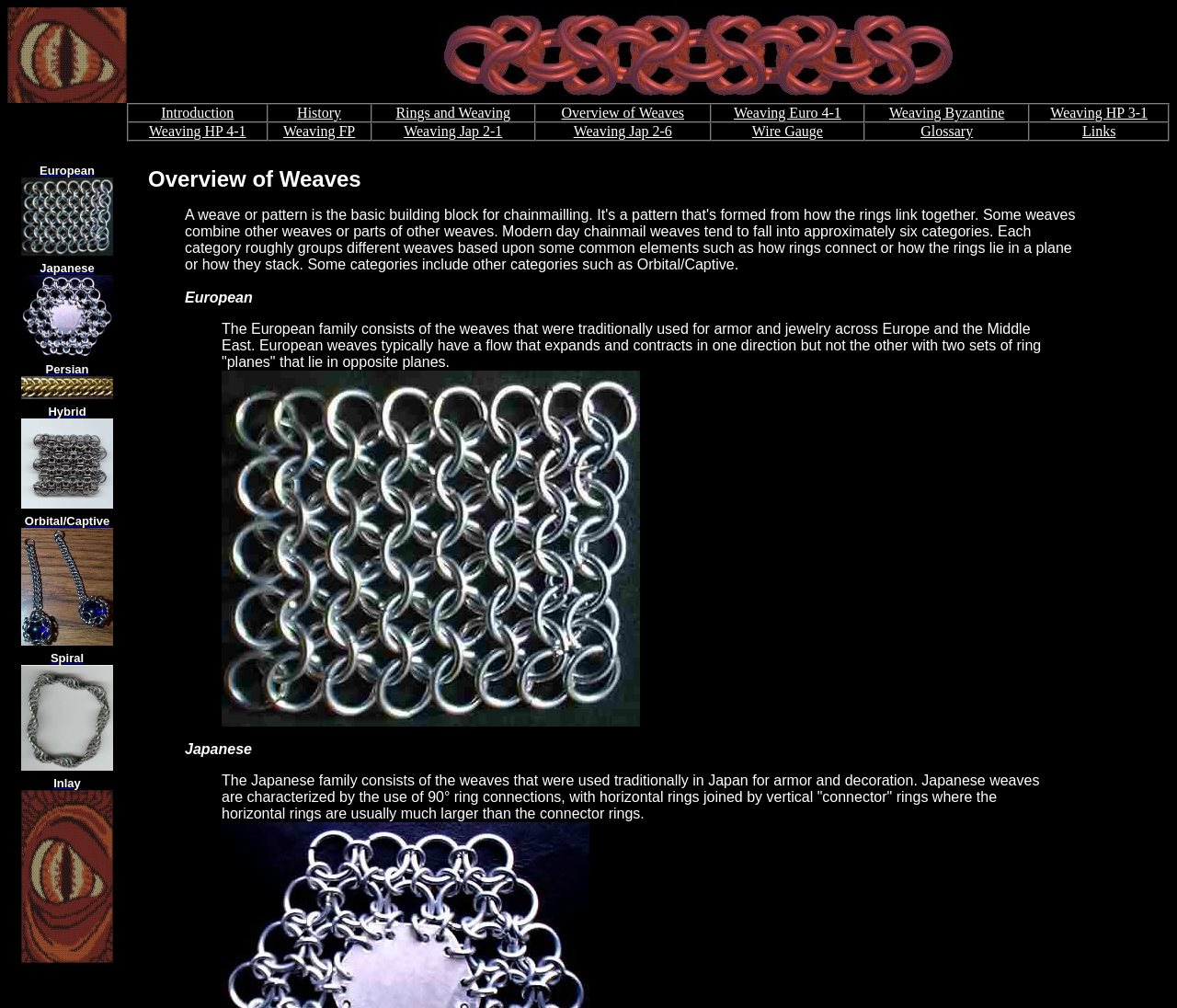Kindly determine the bounding box coordinates for the clickable area to achieve the given instruction: "Go to Weaving Euro 4-1".

[0.604, 0.103, 0.734, 0.121]